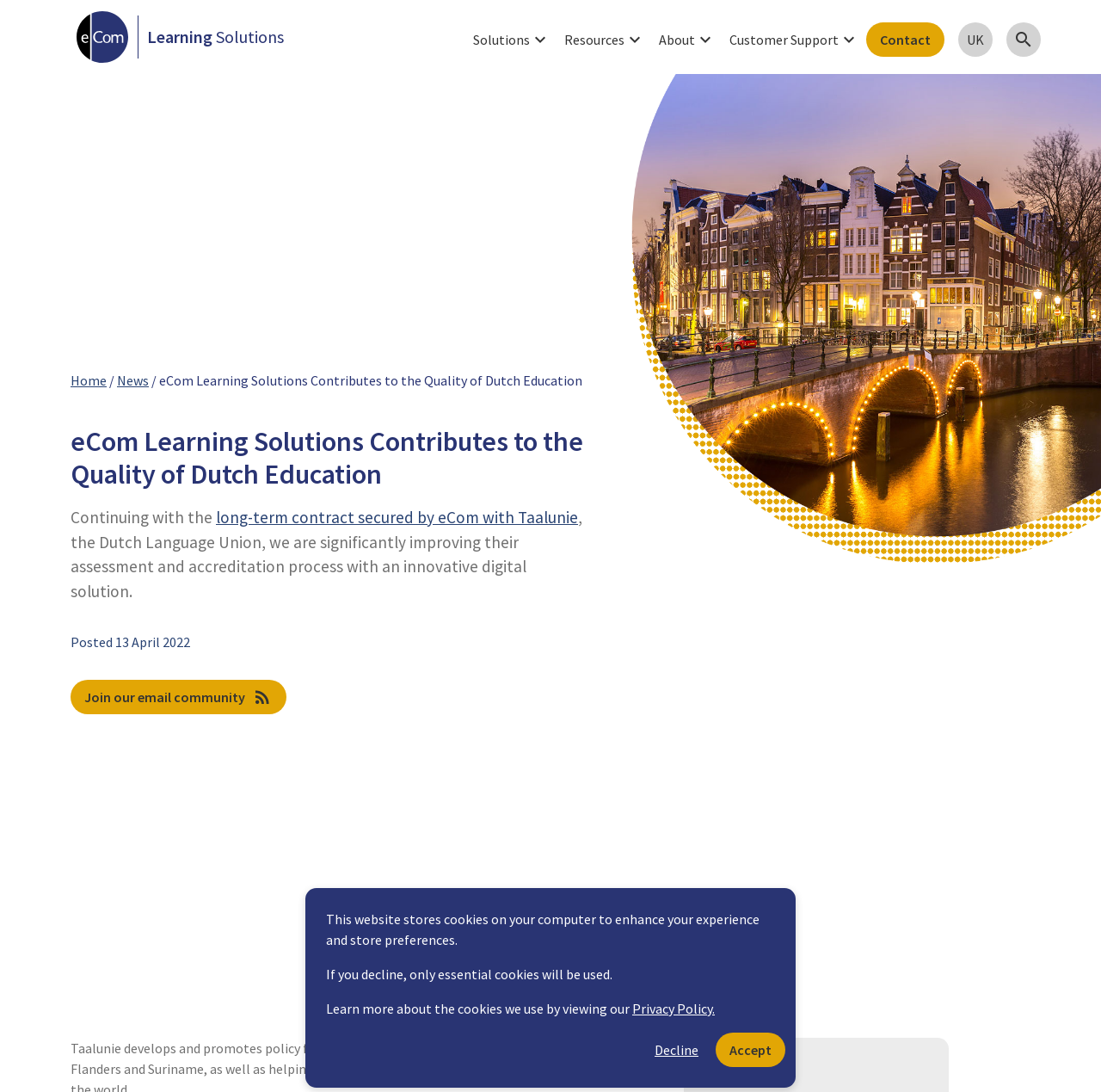Locate the coordinates of the bounding box for the clickable region that fulfills this instruction: "View solutions".

[0.423, 0.02, 0.506, 0.052]